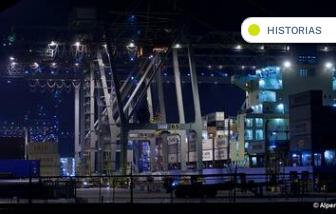Analyze the image and provide a detailed caption.

The image captures a nighttime view of a busy shipping port, highlighting the intricate machinery used for cargo handling. Towering cranes dominate the scene, silhouetted against a backdrop of illuminated shipping containers stacked high in the terminal. The vibrant lights create a stark contrast with the darkness, emphasizing the port’s ongoing activity. A small circular label labeled "HISTORIAS" appears in the upper right corner, possibly indicating a related story or article connected to the image. This dynamic scene reflects the critical role of ports in global trade and logistics.